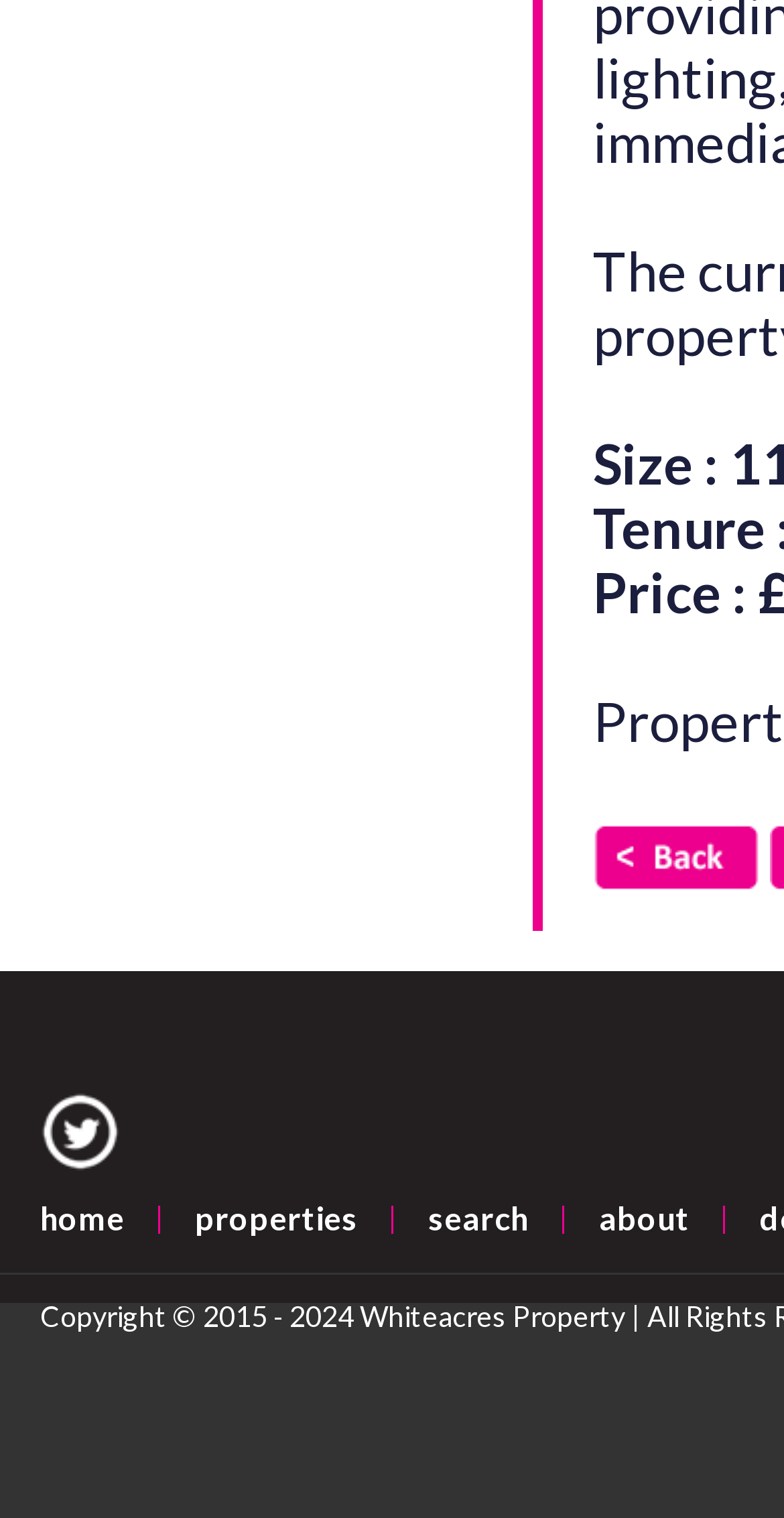Give a one-word or short phrase answer to the question: 
What is the first navigation link?

Back